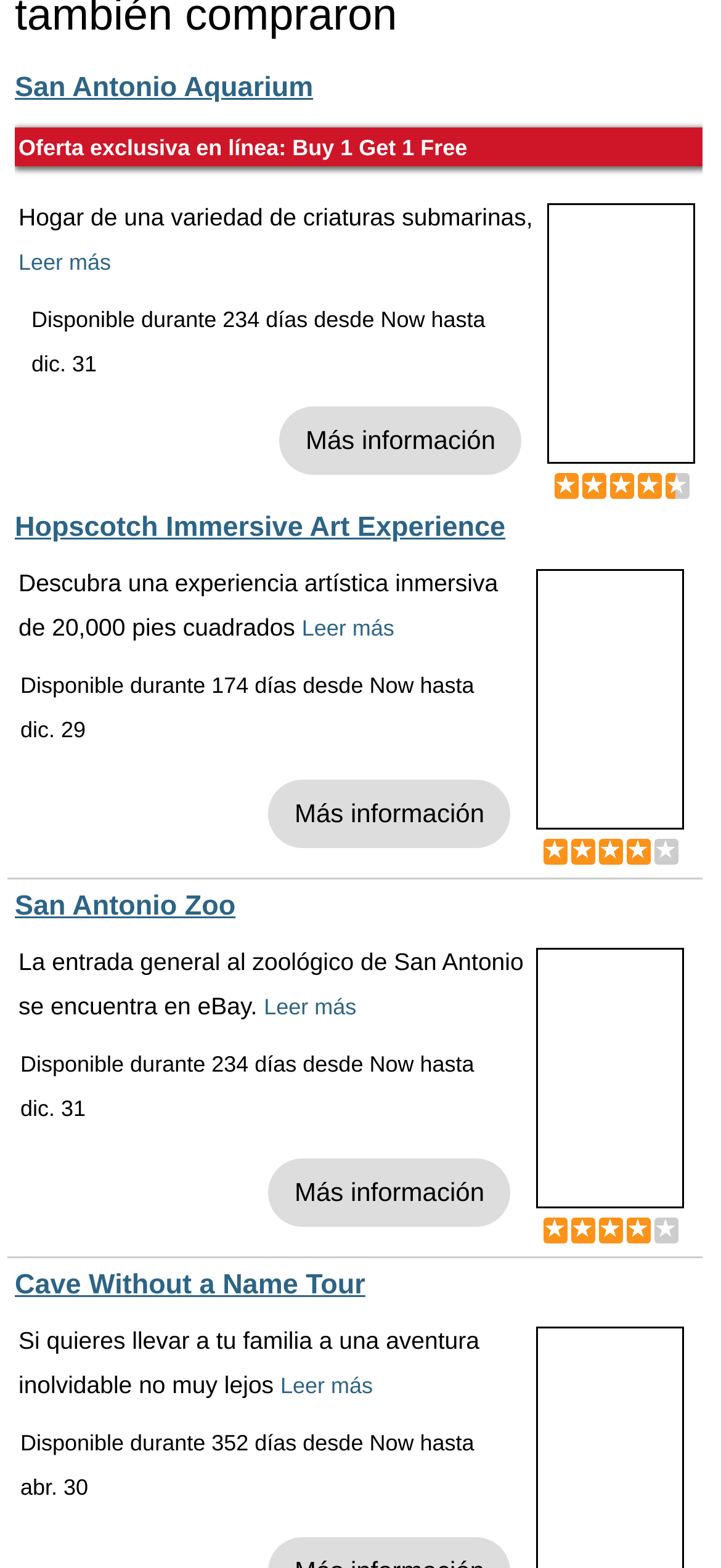What is the last day to visit the San Antonio Aquarium with the current offer?
Refer to the image and answer the question using a single word or phrase.

dic. 31